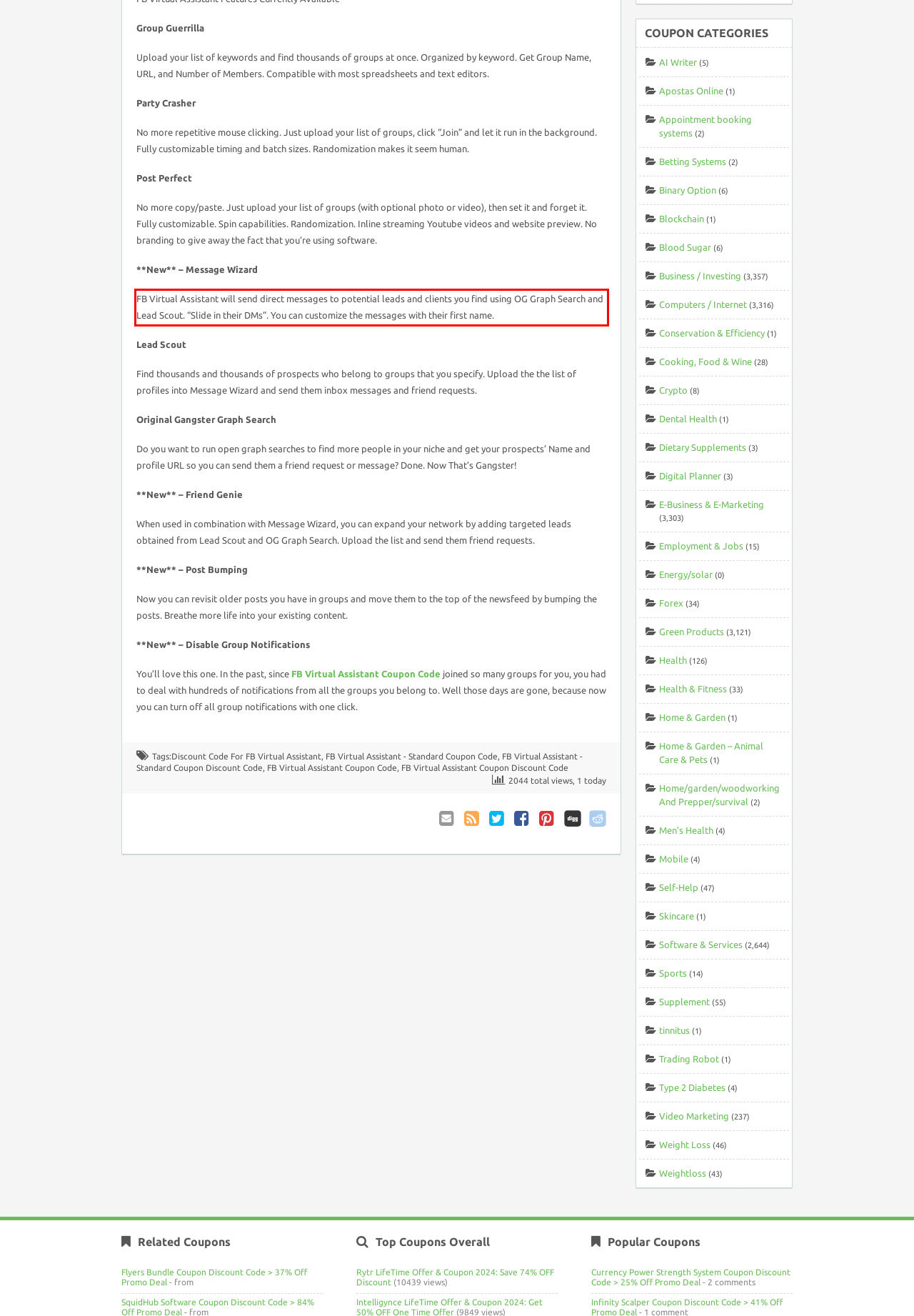Please analyze the screenshot of a webpage and extract the text content within the red bounding box using OCR.

FB Virtual Assistant will send direct messages to potential leads and clients you find using OG Graph Search and Lead Scout. “Slide in their DMs”. You can customize the messages with their first name.